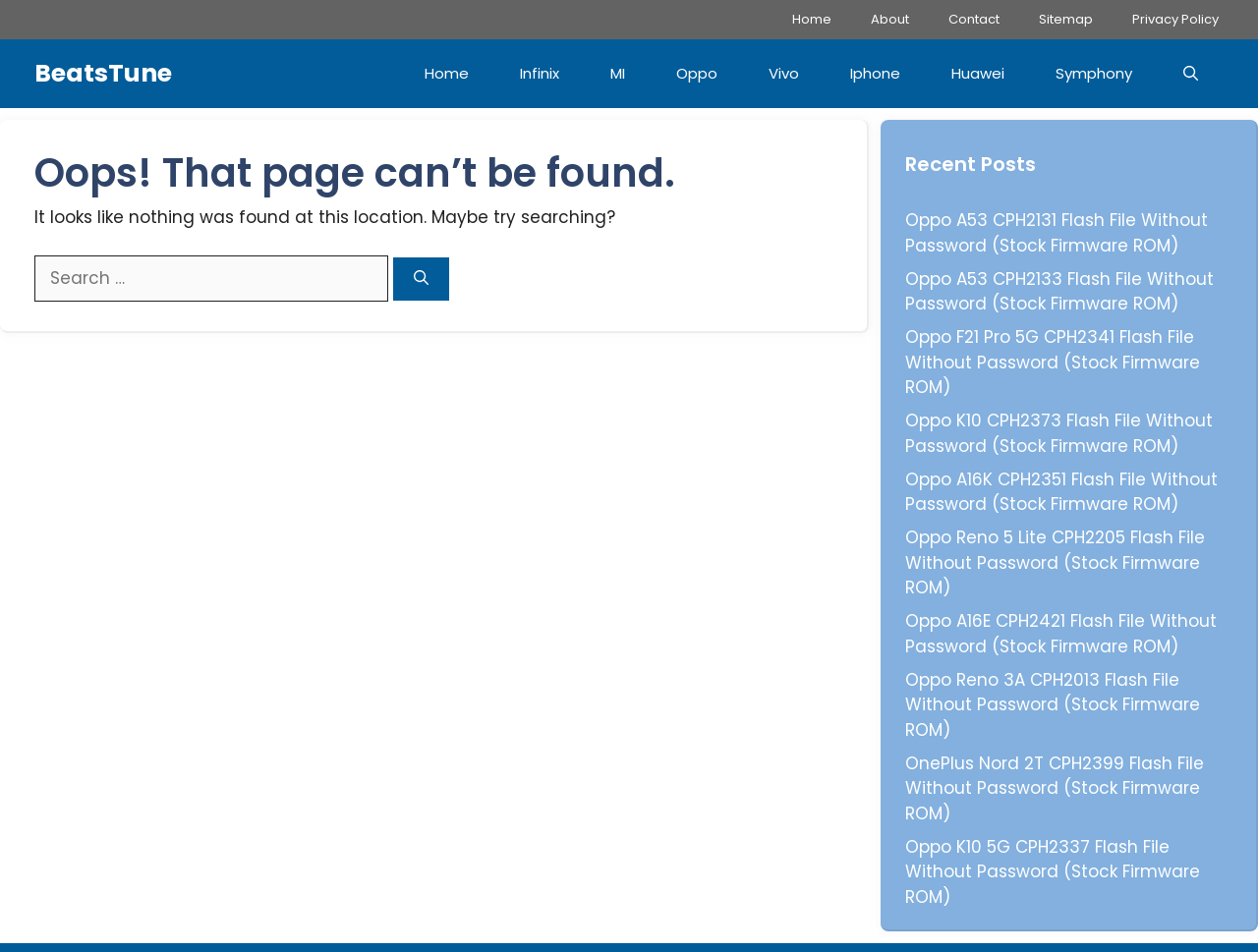Please determine the bounding box coordinates of the element to click on in order to accomplish the following task: "View Oppo A53 CPH2131 Flash File". Ensure the coordinates are four float numbers ranging from 0 to 1, i.e., [left, top, right, bottom].

[0.72, 0.219, 0.96, 0.27]